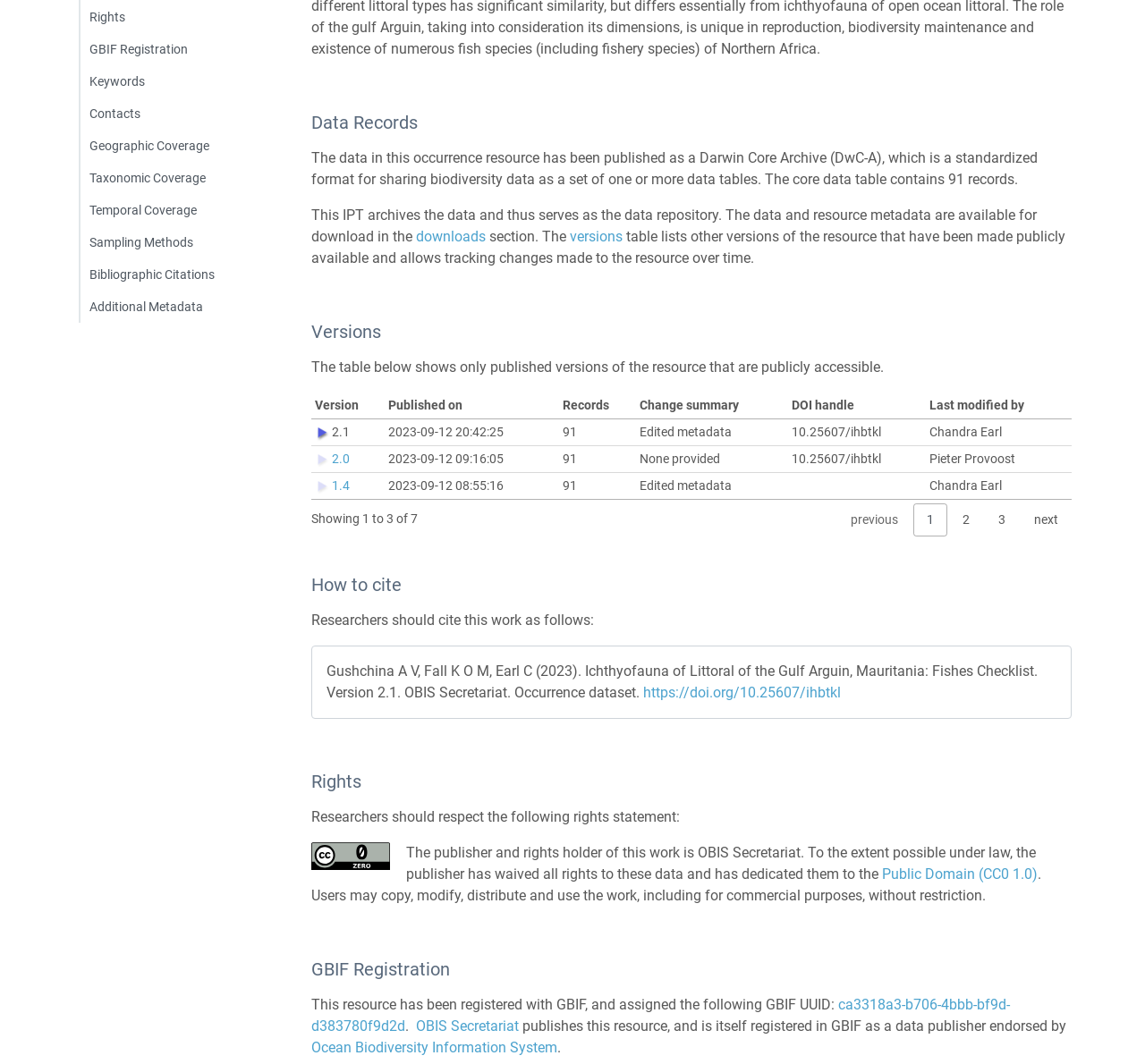Locate the bounding box coordinates of the UI element described by: "Rights". Provide the coordinates as four float numbers between 0 and 1, formatted as [left, top, right, bottom].

[0.069, 0.001, 0.235, 0.031]